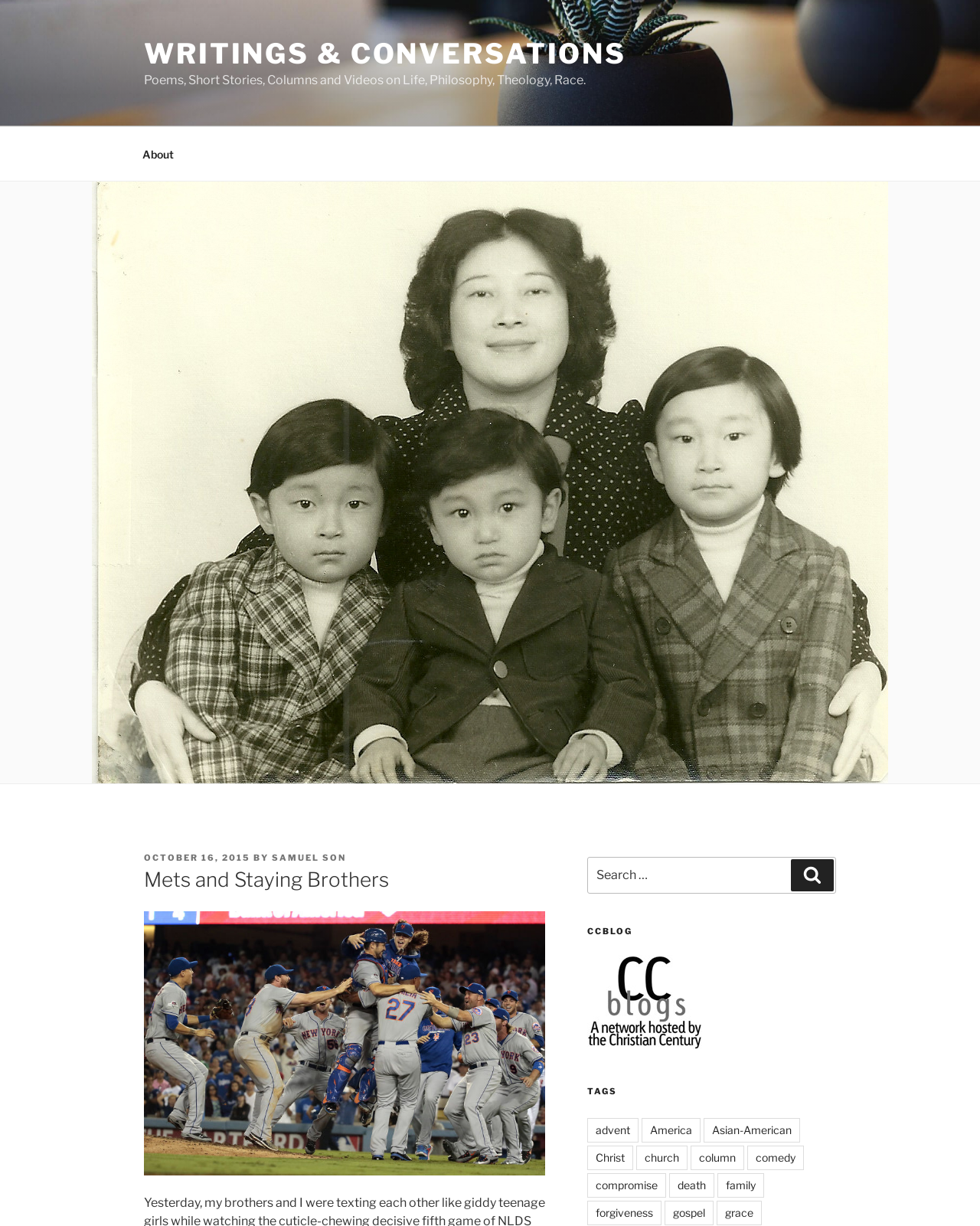Using the element description: "alt="mets winning 2015 nlds"", determine the bounding box coordinates for the specified UI element. The coordinates should be four float numbers between 0 and 1, [left, top, right, bottom].

[0.147, 0.945, 0.556, 0.957]